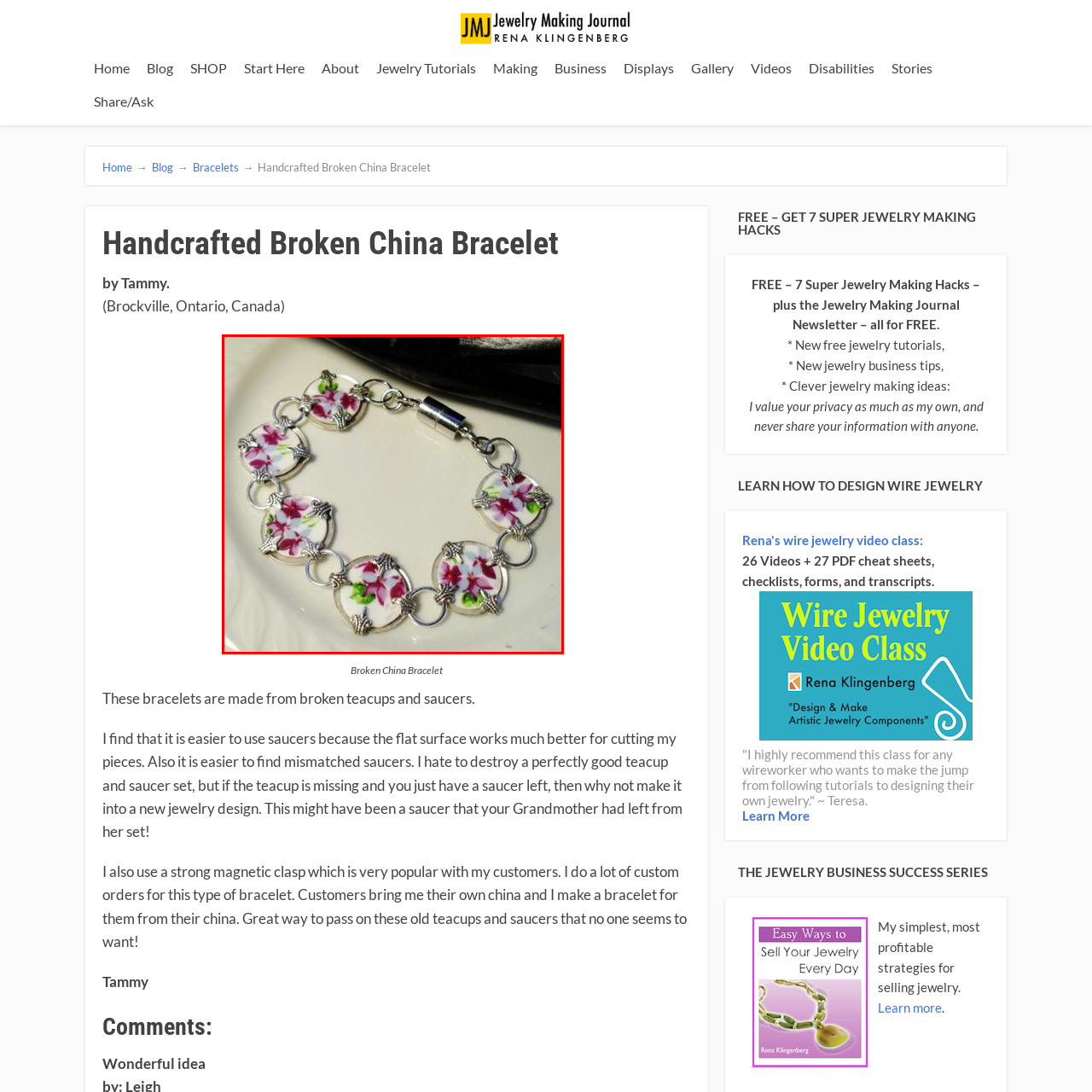Please review the image enclosed by the red bounding box and give a detailed answer to the following question, utilizing the information from the visual: What type of clasp does the bracelet have?

According to the caption, the bracelet features a strong magnetic clasp, which provides easy wearability and a secure fit.